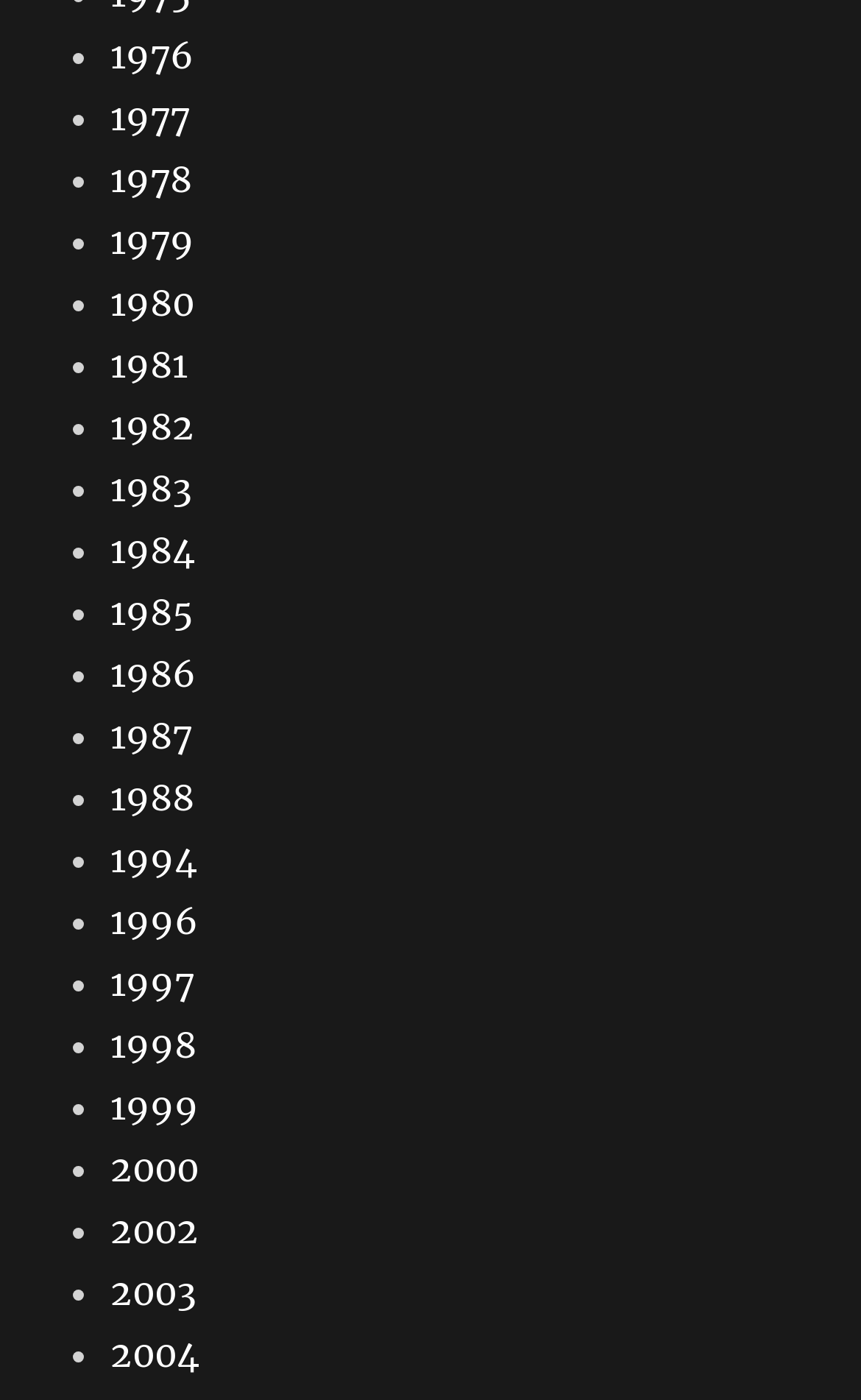Please pinpoint the bounding box coordinates for the region I should click to adhere to this instruction: "click 1976".

[0.128, 0.024, 0.226, 0.055]